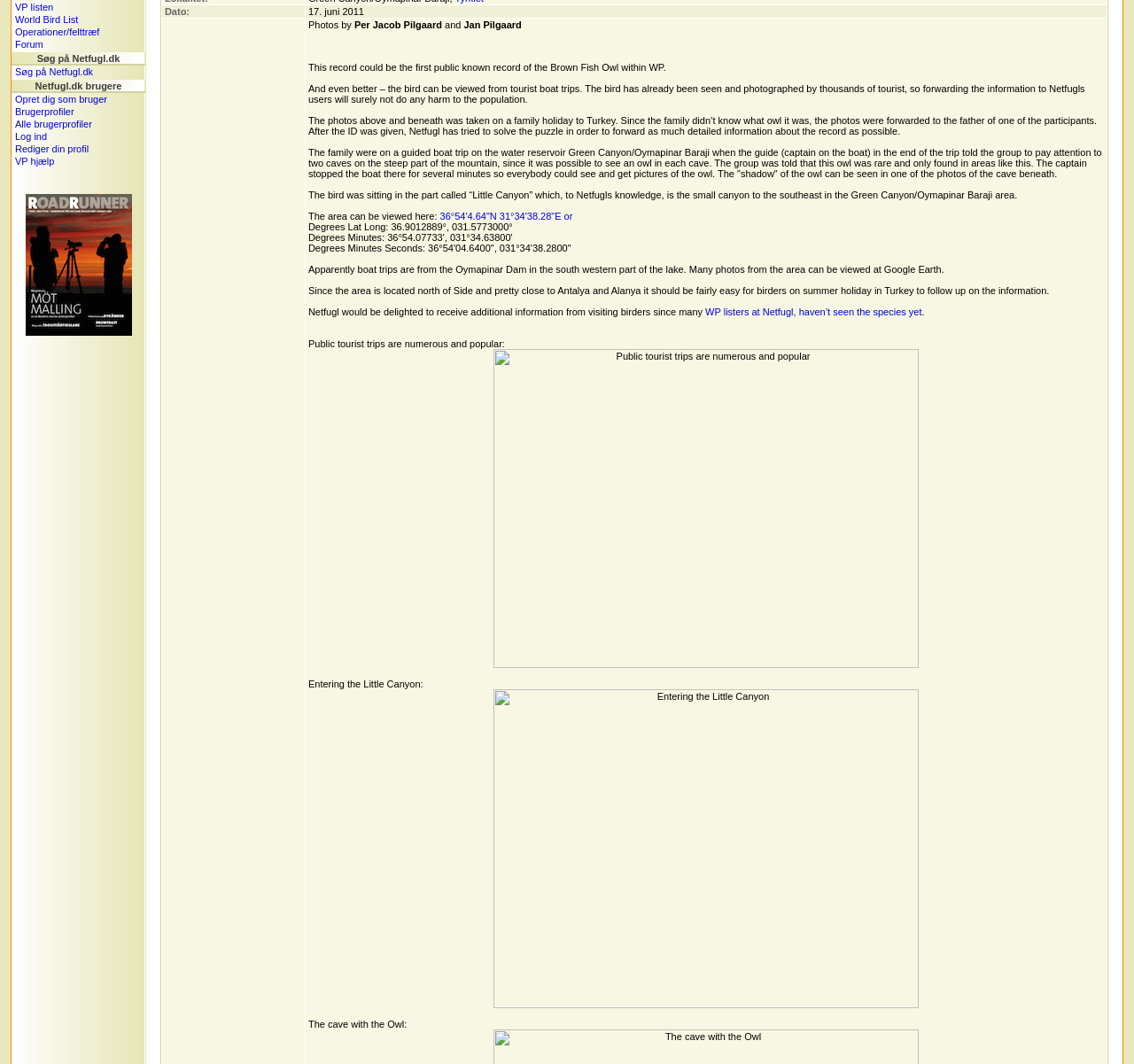Predict the bounding box of the UI element based on the description: "VP hjælp". The coordinates should be four float numbers between 0 and 1, formatted as [left, top, right, bottom].

[0.013, 0.147, 0.048, 0.157]